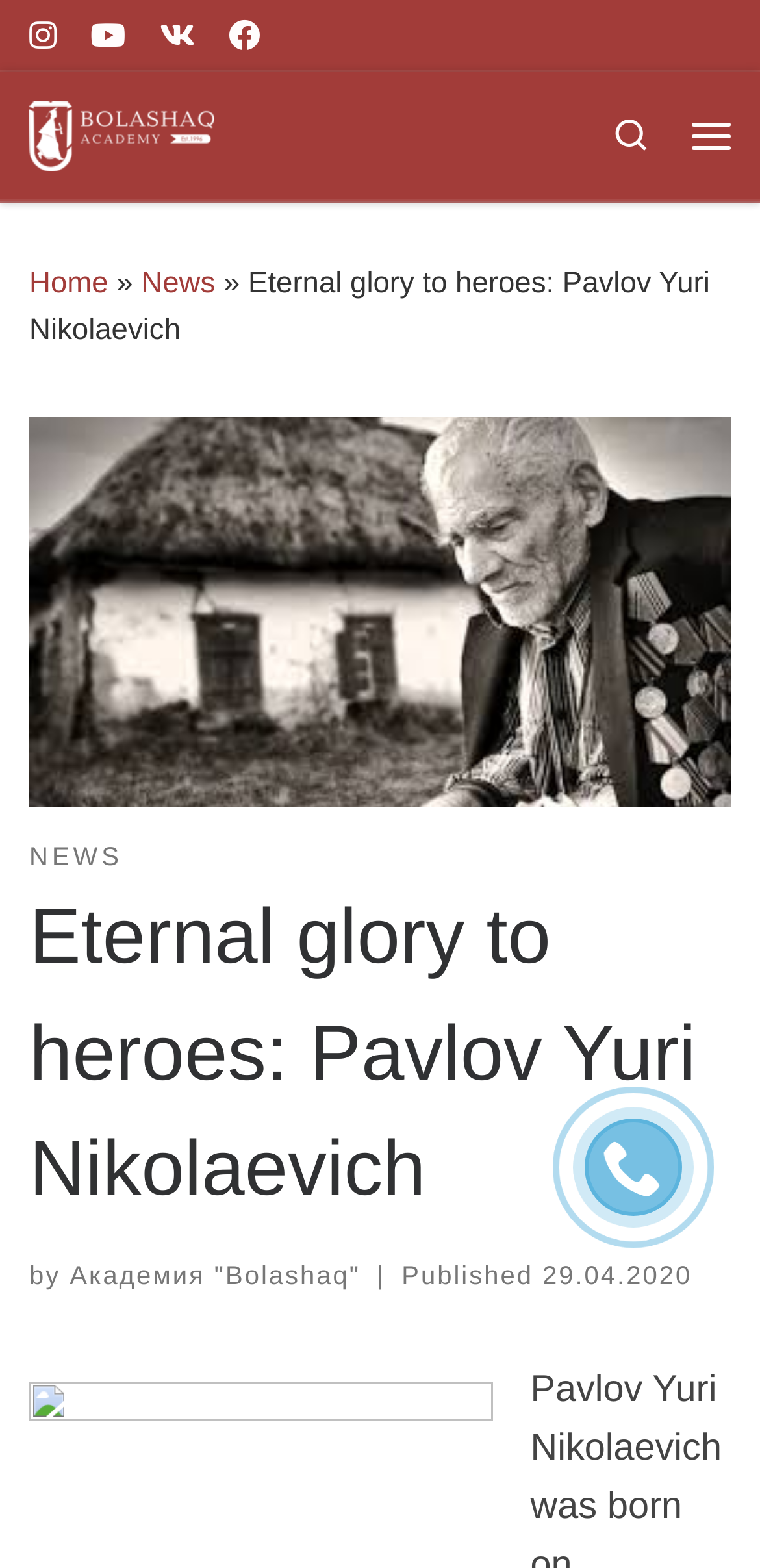Provide the bounding box coordinates of the HTML element described by the text: "Skip to content".

[0.01, 0.005, 0.425, 0.063]